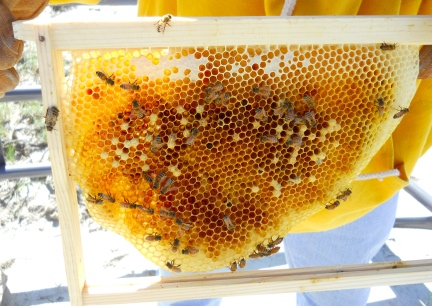Using the details from the image, please elaborate on the following question: What is the color of the honey?

The caption describes the honey as 'golden honey', which suggests that the color of the honey is golden.